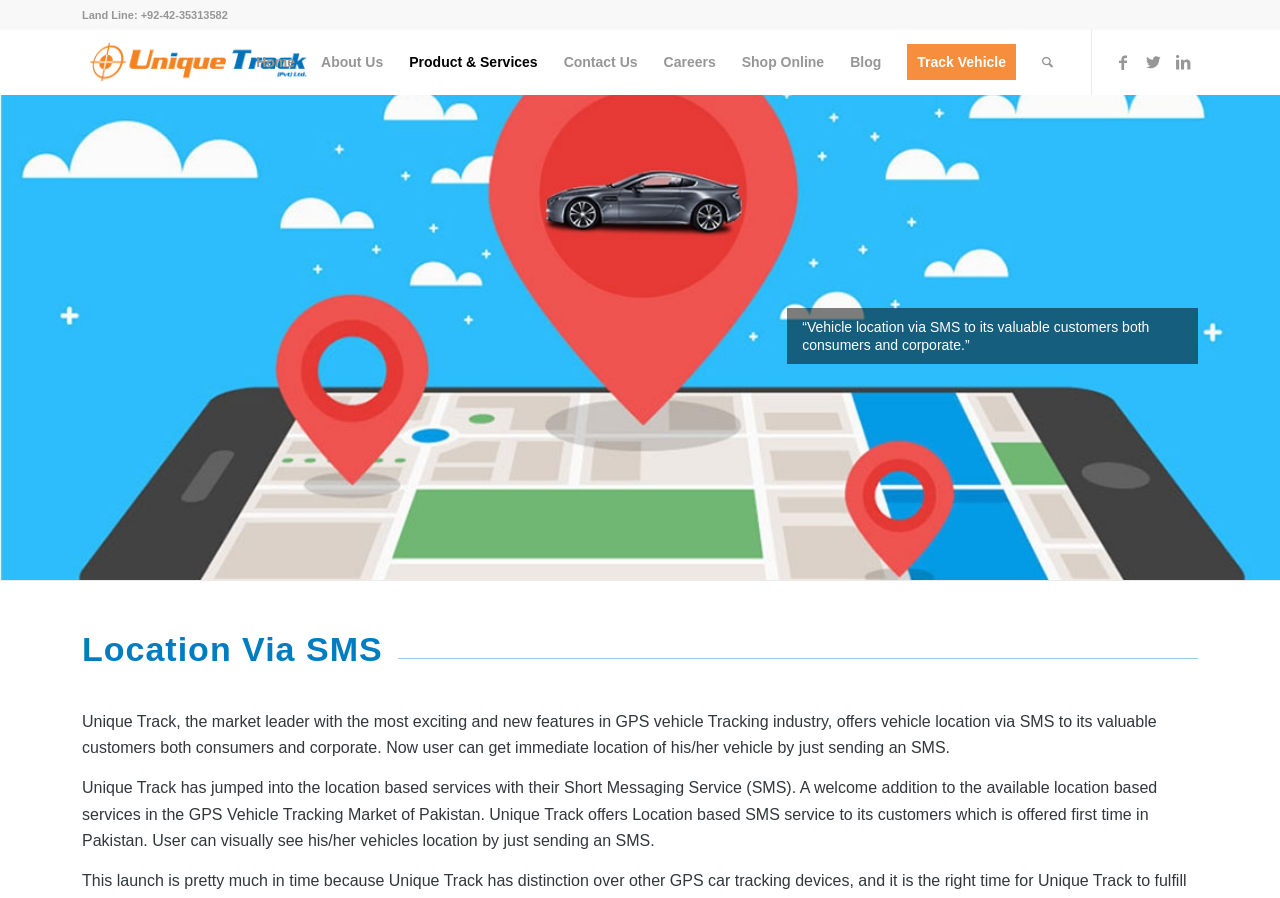Can you find the bounding box coordinates for the element to click on to achieve the instruction: "Click on Home"?

[0.19, 0.033, 0.241, 0.106]